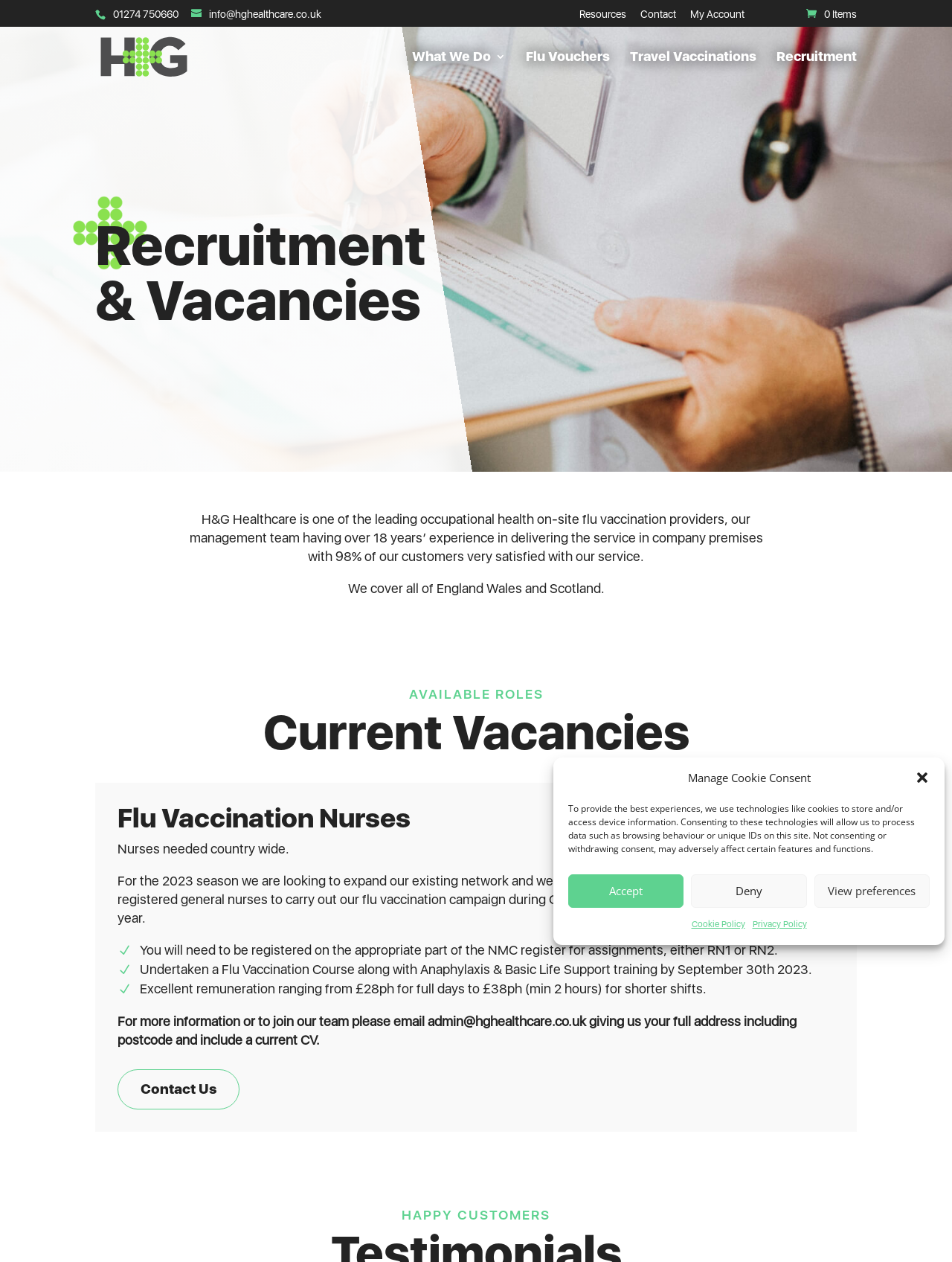Answer the question below using just one word or a short phrase: 
What is the email address to contact for more information about flu vaccination nurses?

admin@hghealthcare.co.uk